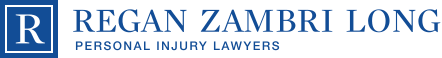Provide a comprehensive description of the image.

The image features the logo of "Regan Zambri Long," a law firm specializing in personal injury law, prominently displayed above the firm's name. The logo includes a stylized letter "R" followed by the firm's name in bold and professional font, emphasizing their commitment to legal services in personal injury cases. The firm's branding conveys a sense of trust and expertise, aiming to support clients who have experienced injuries, particularly in motorcycle accidents in Fairfax, Virginia. The overall design reflects a professional and serious tone, appropriate for a legal service focused on delivering support and guidance during challenging times.